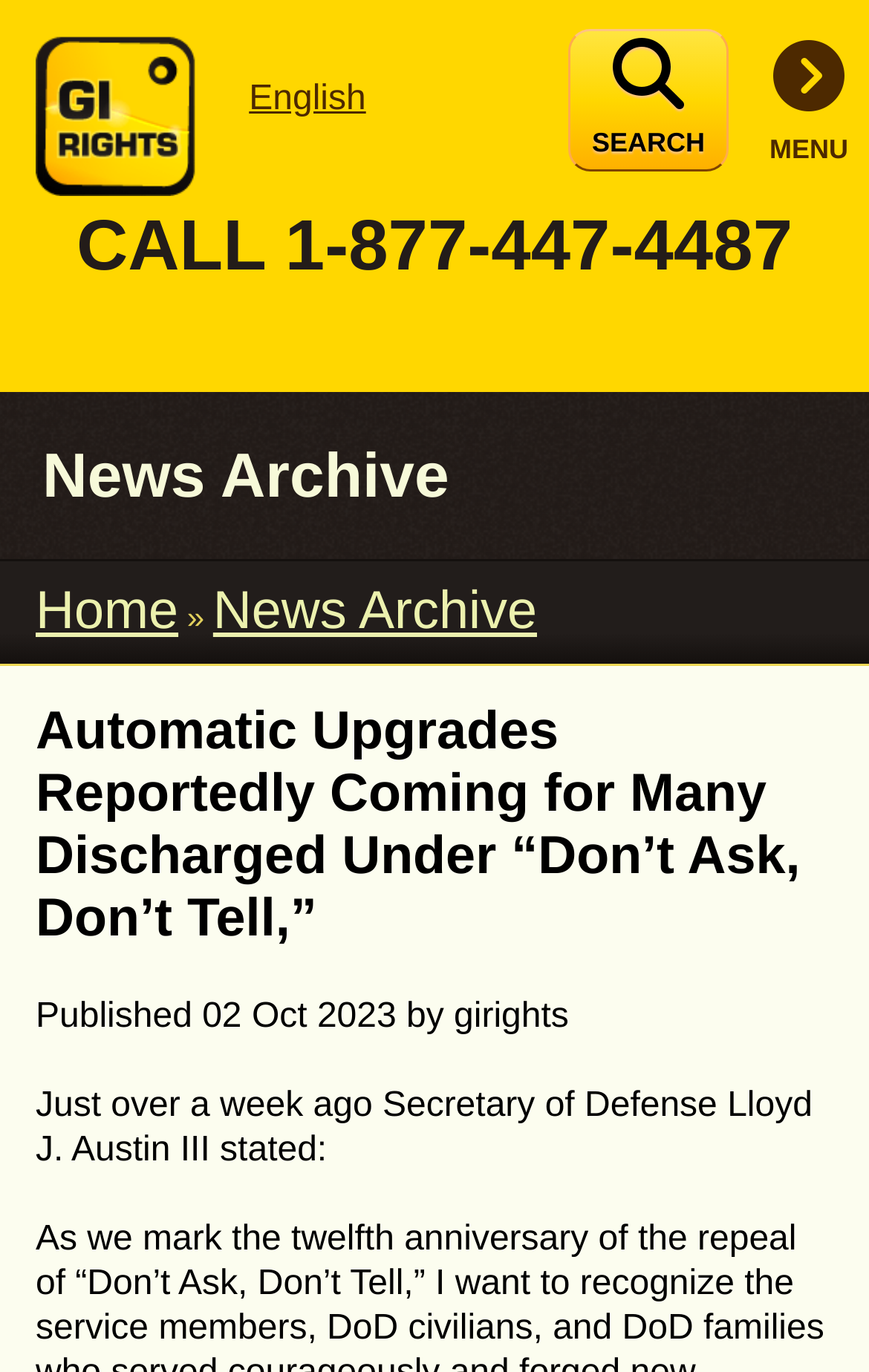What is the name of the organization?
Please use the image to deliver a detailed and complete answer.

I found the name of the organization by looking at the heading element that says 'GI Rights Hotline' which is located at the top of the webpage.